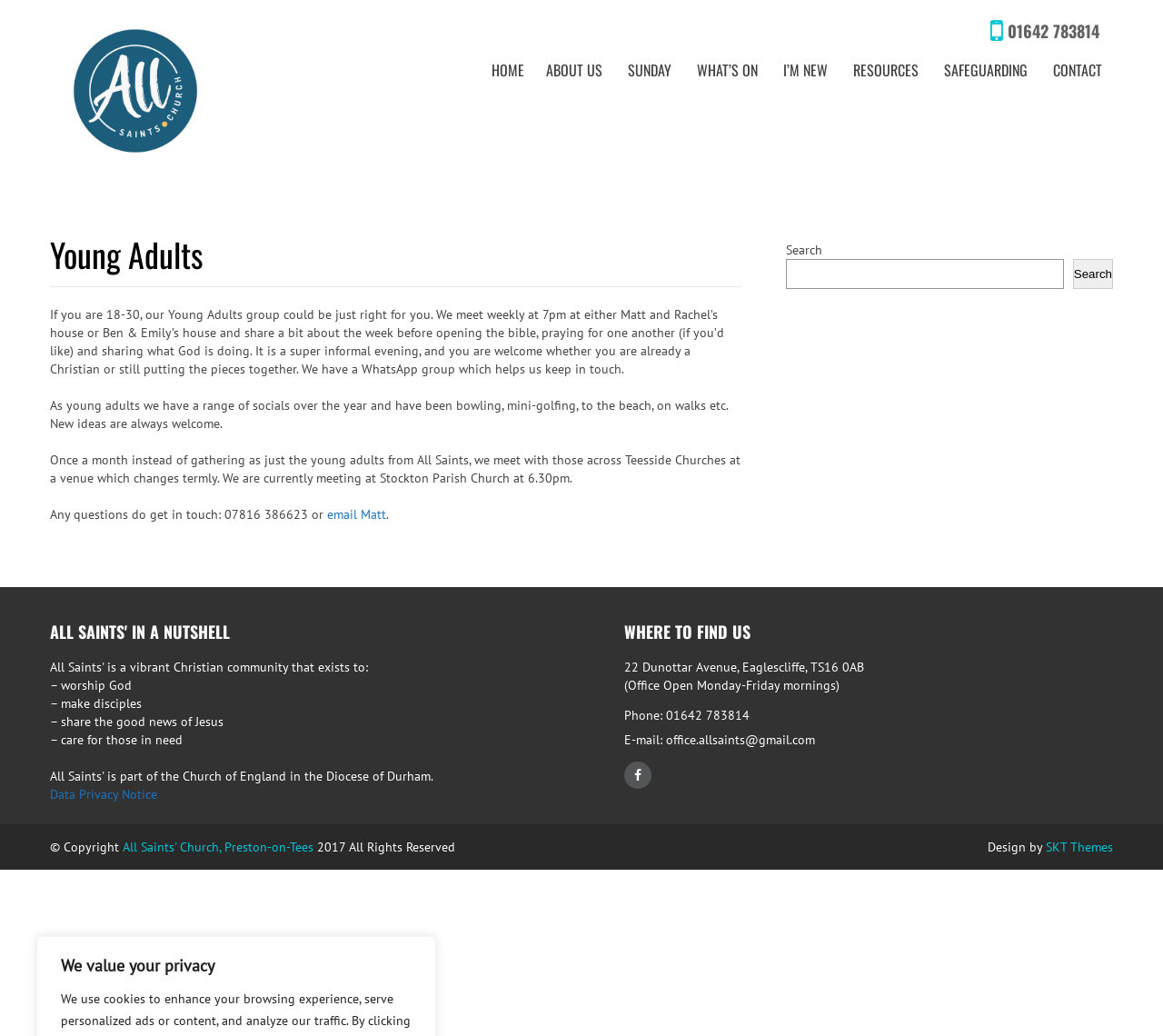Given the description Home, predict the bounding box coordinates of the UI element. Ensure the coordinates are in the format (top-left x, top-left y, bottom-right x, bottom-right y) and all values are between 0 and 1.

[0.413, 0.05, 0.46, 0.085]